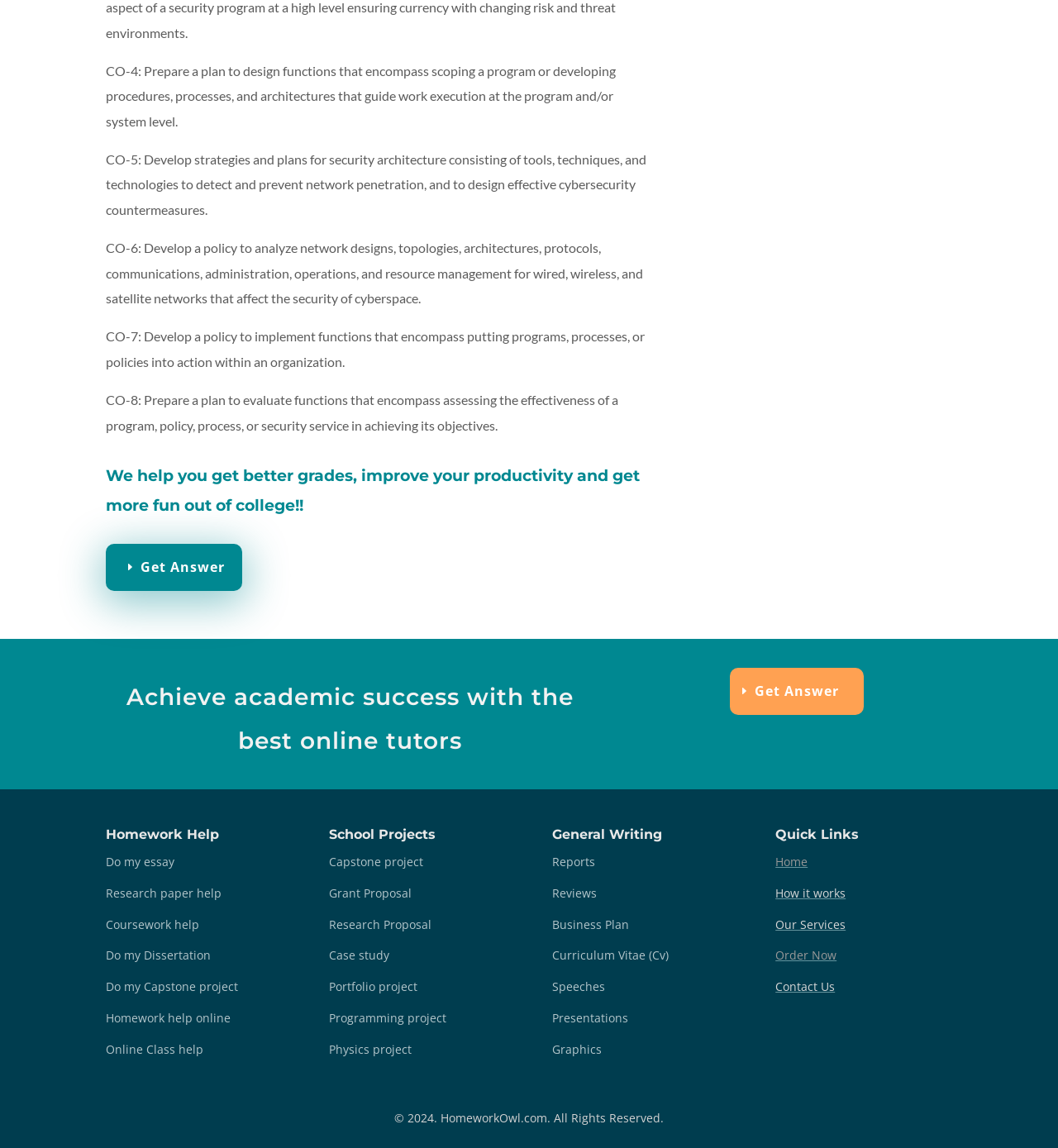Extract the bounding box for the UI element that matches this description: "How it works".

[0.733, 0.771, 0.799, 0.785]